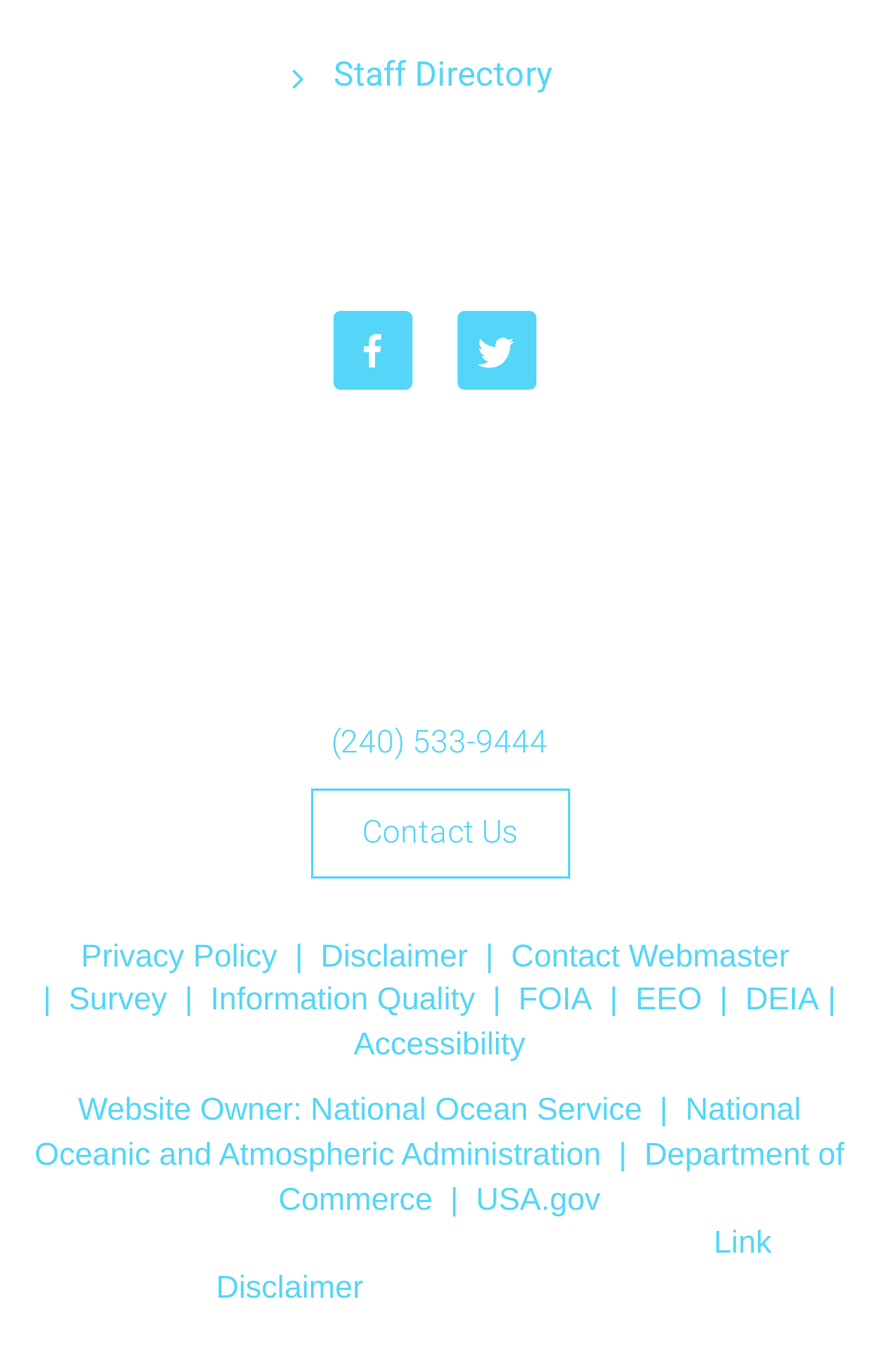Using the description: "Disclaimer", identify the bounding box of the corresponding UI element in the screenshot.

[0.365, 0.682, 0.532, 0.709]